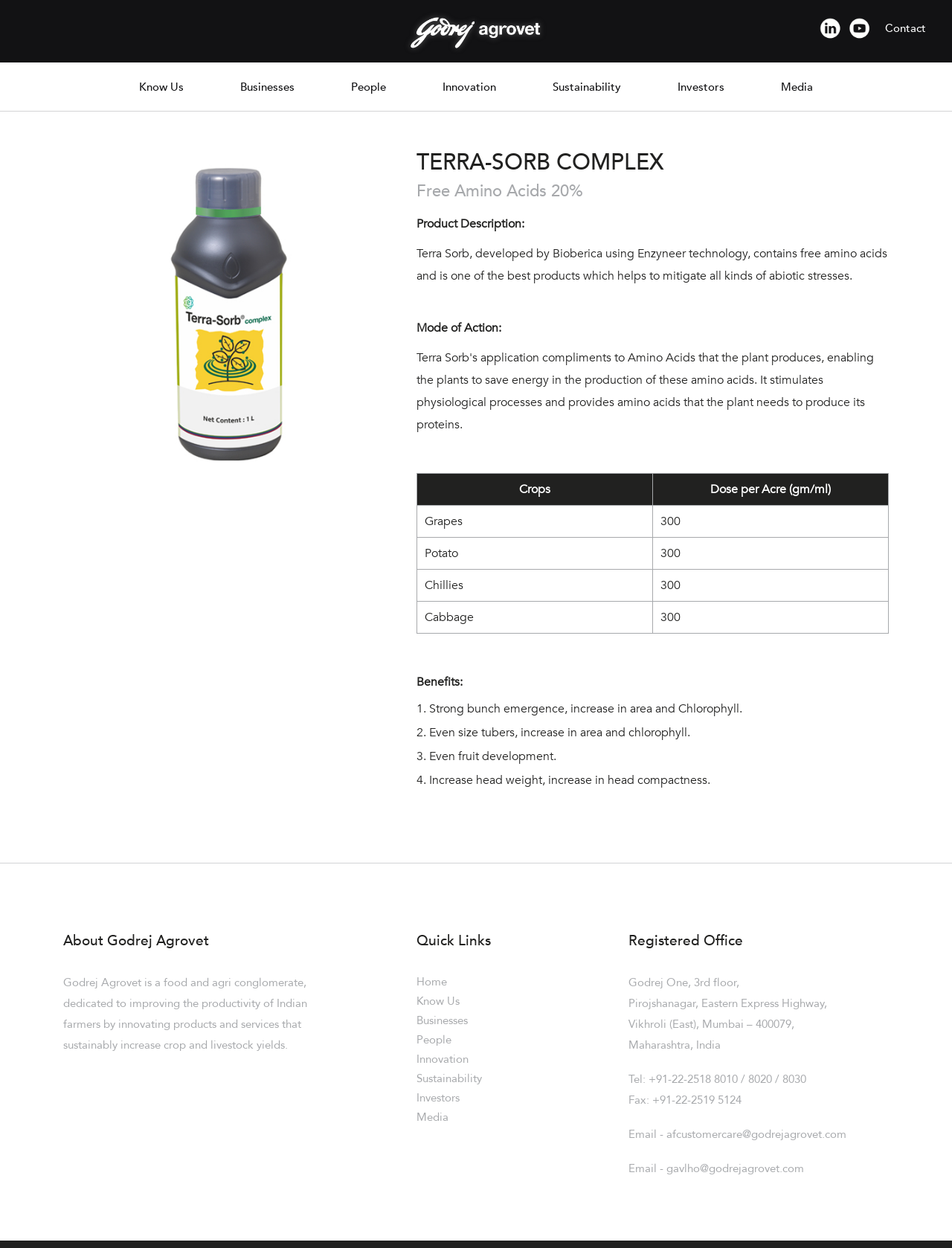Identify the bounding box coordinates for the element you need to click to achieve the following task: "Scroll back to top". The coordinates must be four float values ranging from 0 to 1, formatted as [left, top, right, bottom].

None